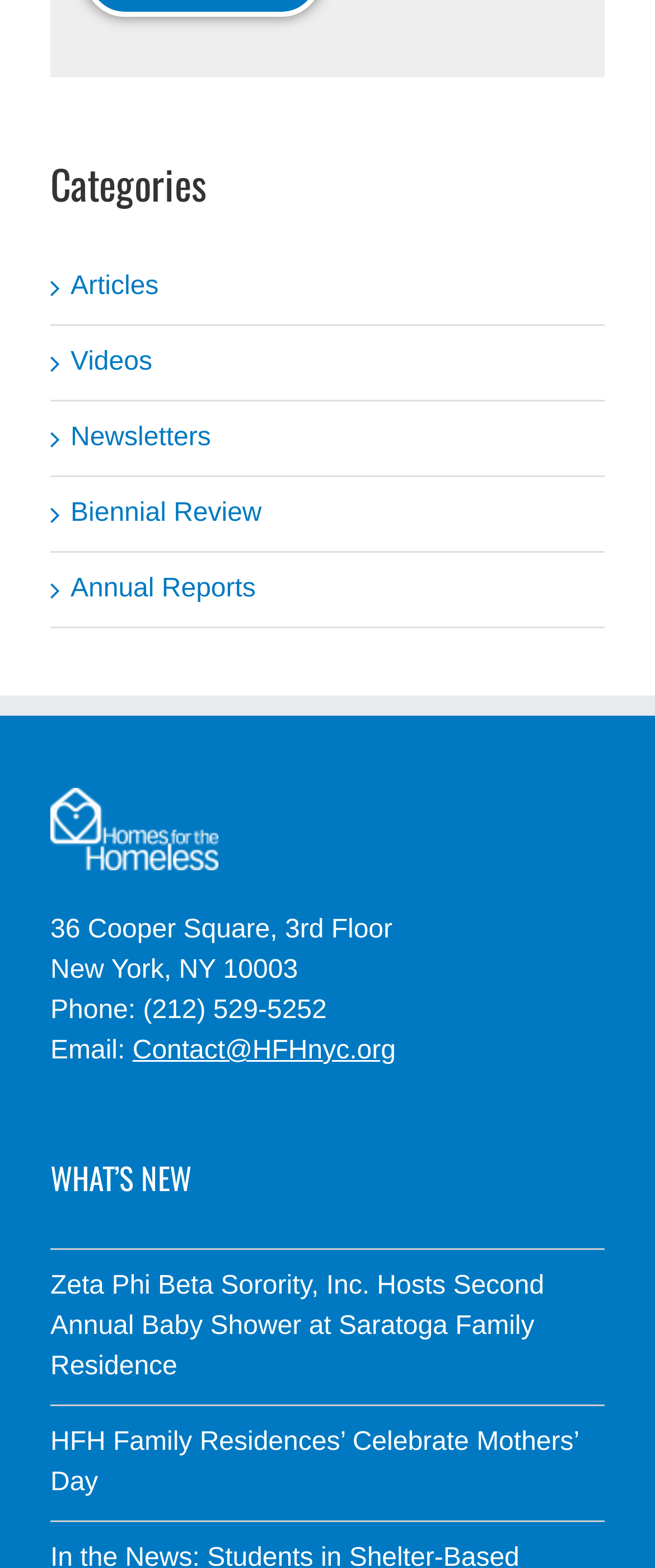Please provide a short answer using a single word or phrase for the question:
What is the address of HFHnyc?

36 Cooper Square, 3rd Floor, New York, NY 10003